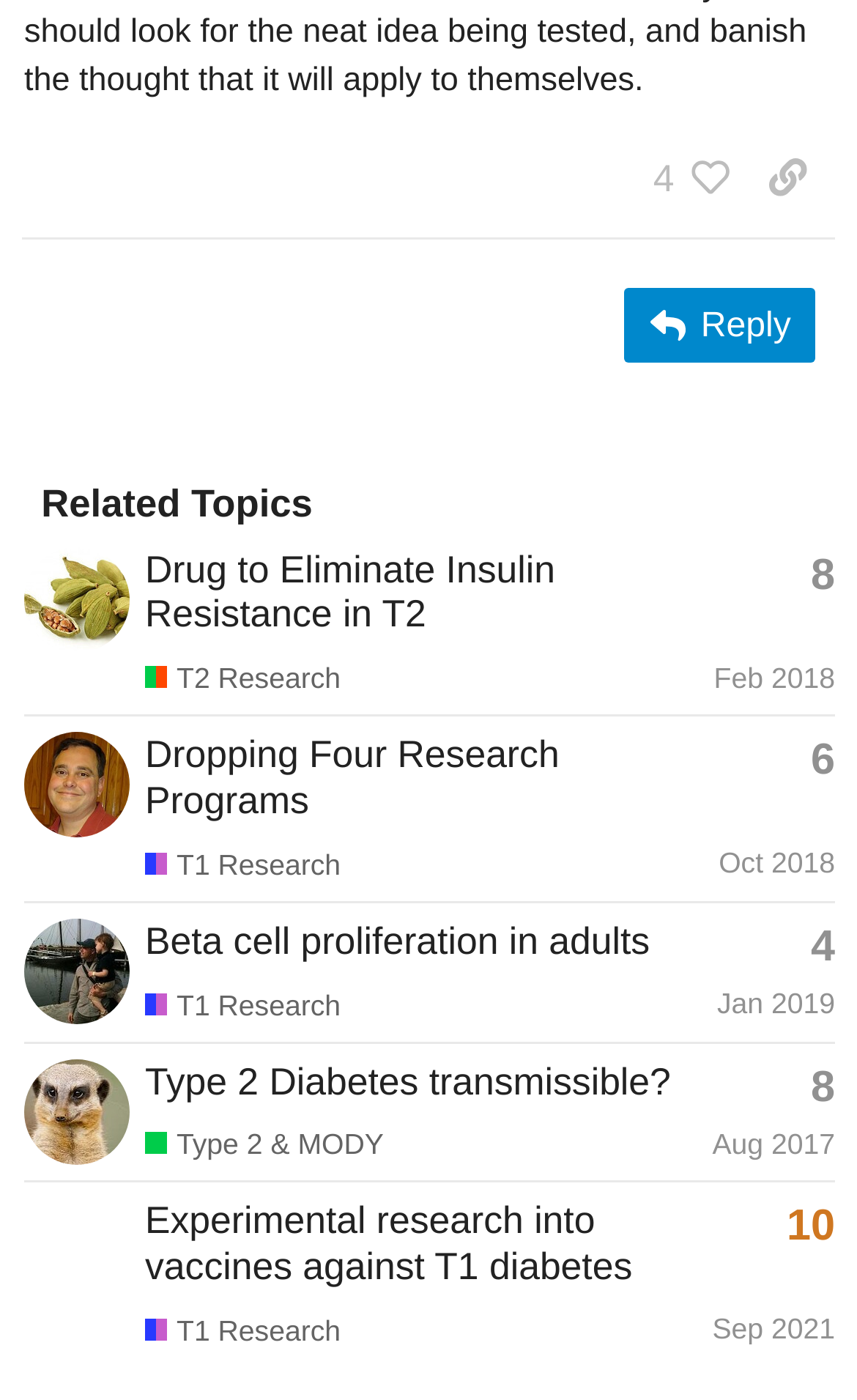How many topics are listed?
Refer to the screenshot and deliver a thorough answer to the question presented.

I counted the number of gridcell elements inside the table, which represents individual topics. There are 5 rows in the table, each corresponding to a topic.